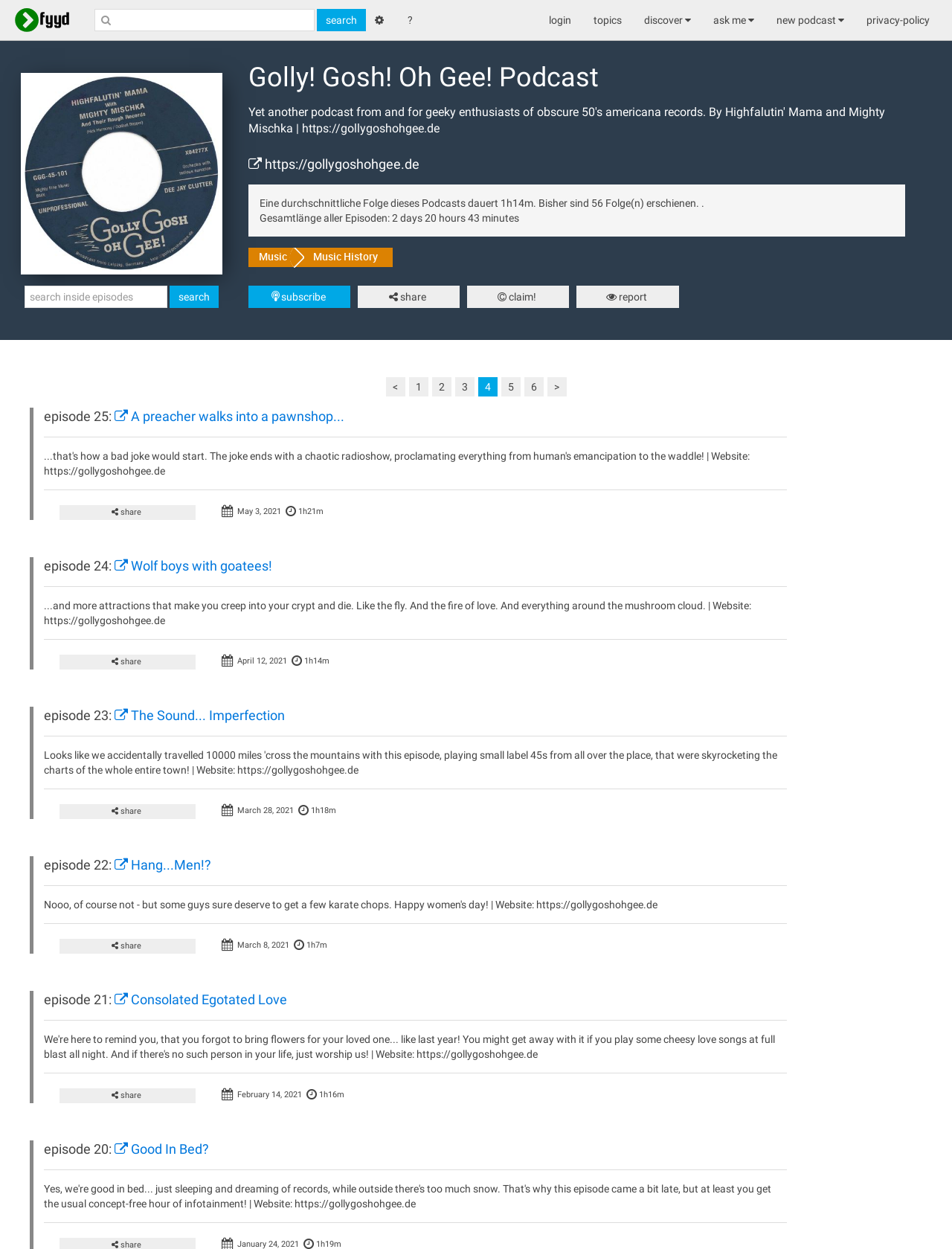Answer succinctly with a single word or phrase:
What is the topic of episode 25?

A preacher walks into a pawnshop